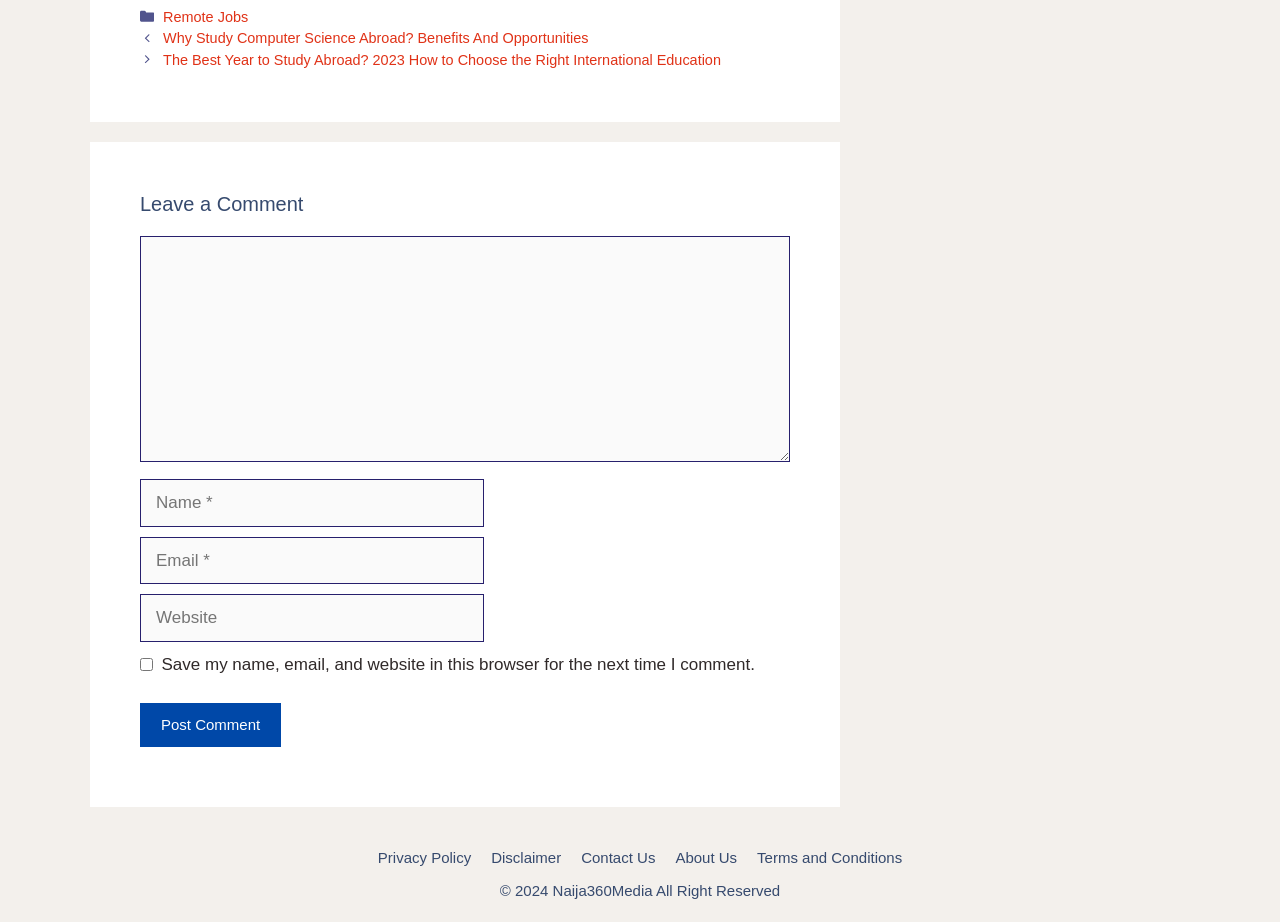Determine the bounding box for the described UI element: "Tours in Bulgaria".

None